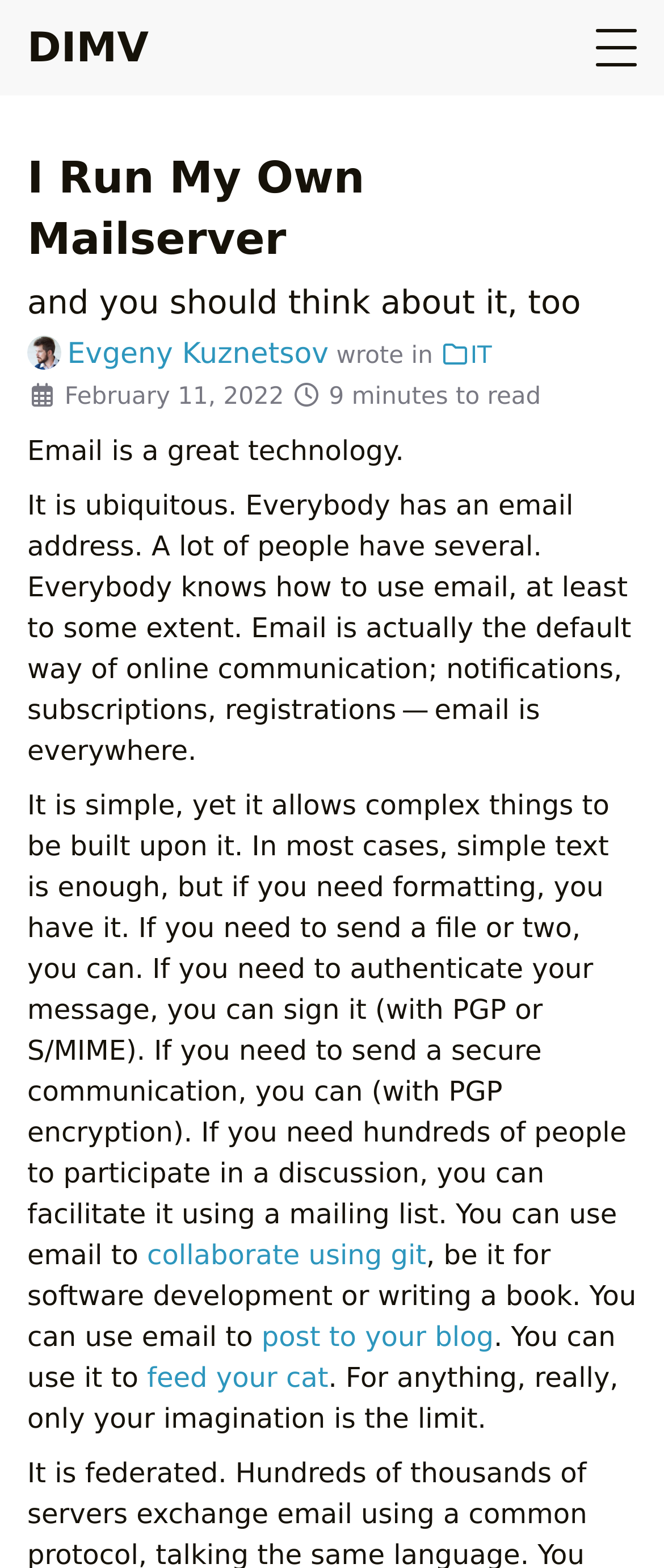What is one way to use email for personal tasks?
Refer to the image and respond with a one-word or short-phrase answer.

feed your cat